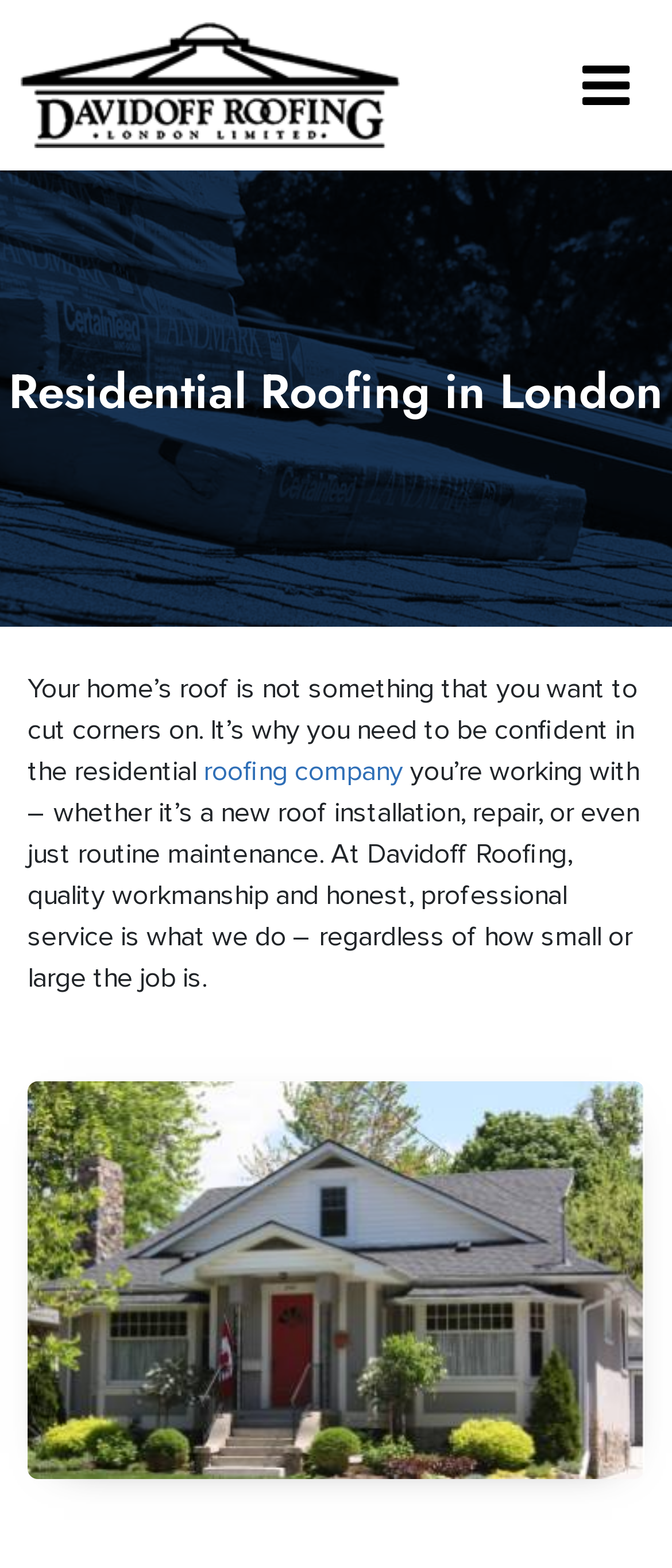Please give a succinct answer to the question in one word or phrase:
What is the element below the text in the main section?

An image